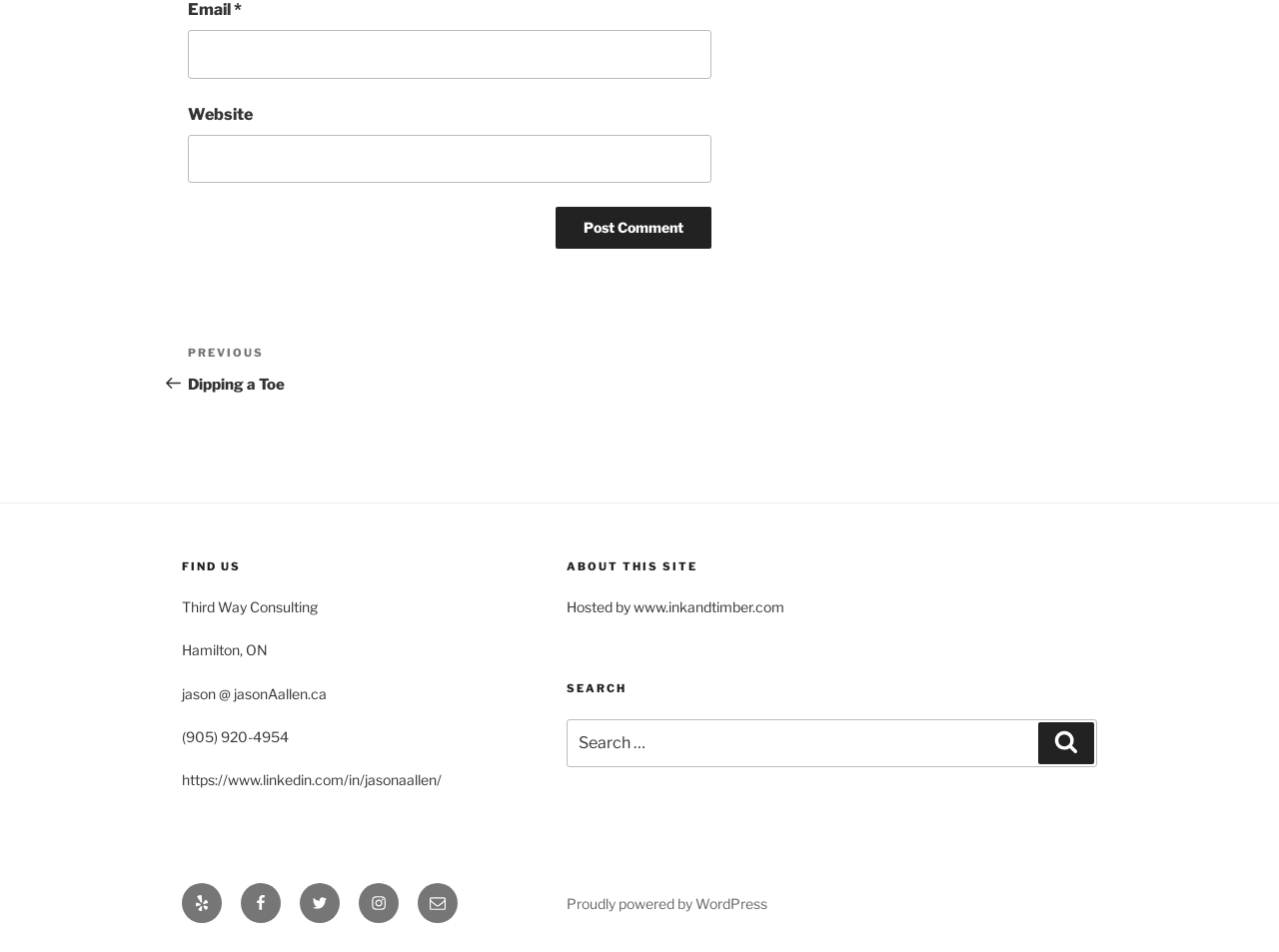Please determine the bounding box coordinates for the element with the description: "Proudly powered by WordPress".

[0.443, 0.94, 0.6, 0.958]